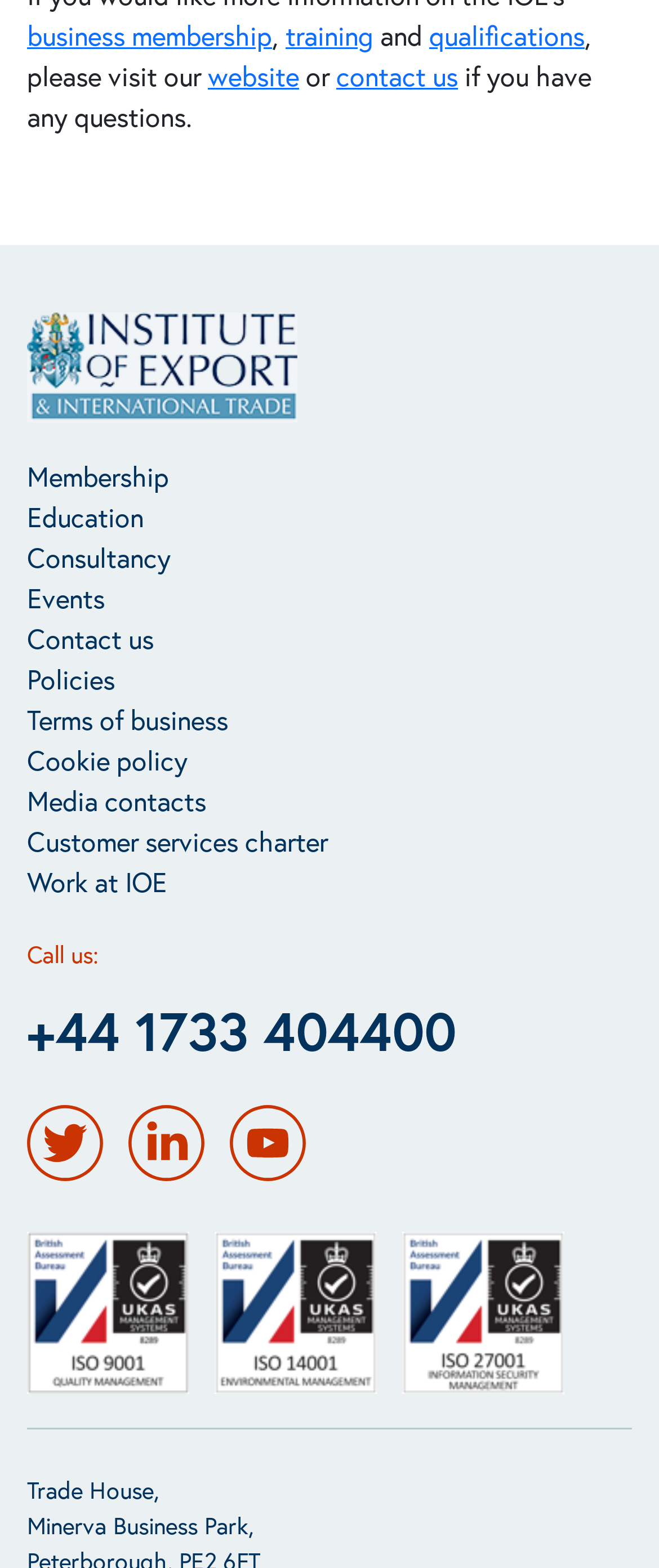Locate the bounding box coordinates of the element that should be clicked to fulfill the instruction: "Click business membership".

[0.041, 0.01, 0.413, 0.033]